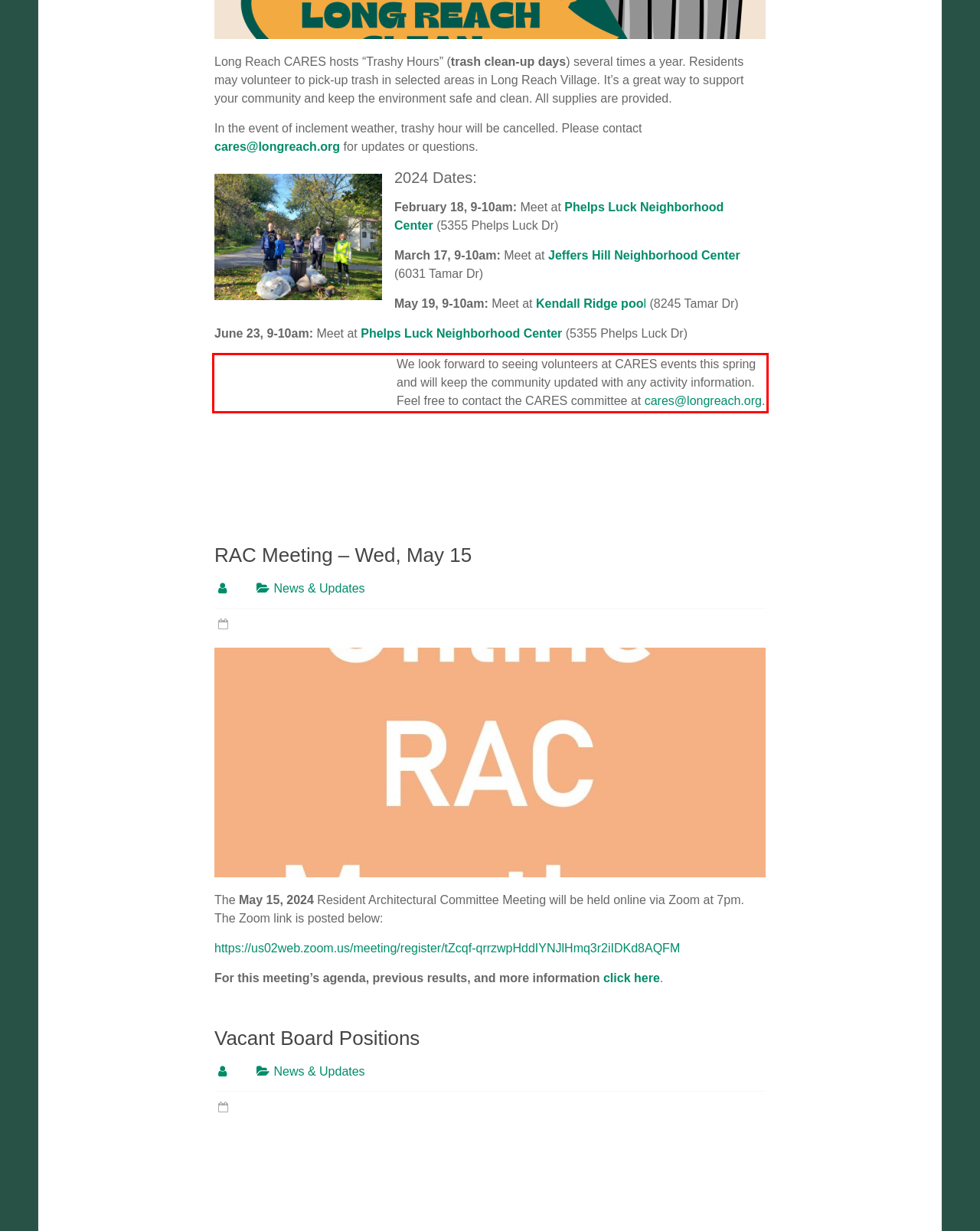Examine the screenshot of the webpage, locate the red bounding box, and generate the text contained within it.

We look forward to seeing volunteers at CARES events this spring and will keep the community updated with any activity information. Feel free to contact the CARES committee at cares@longreach.org.